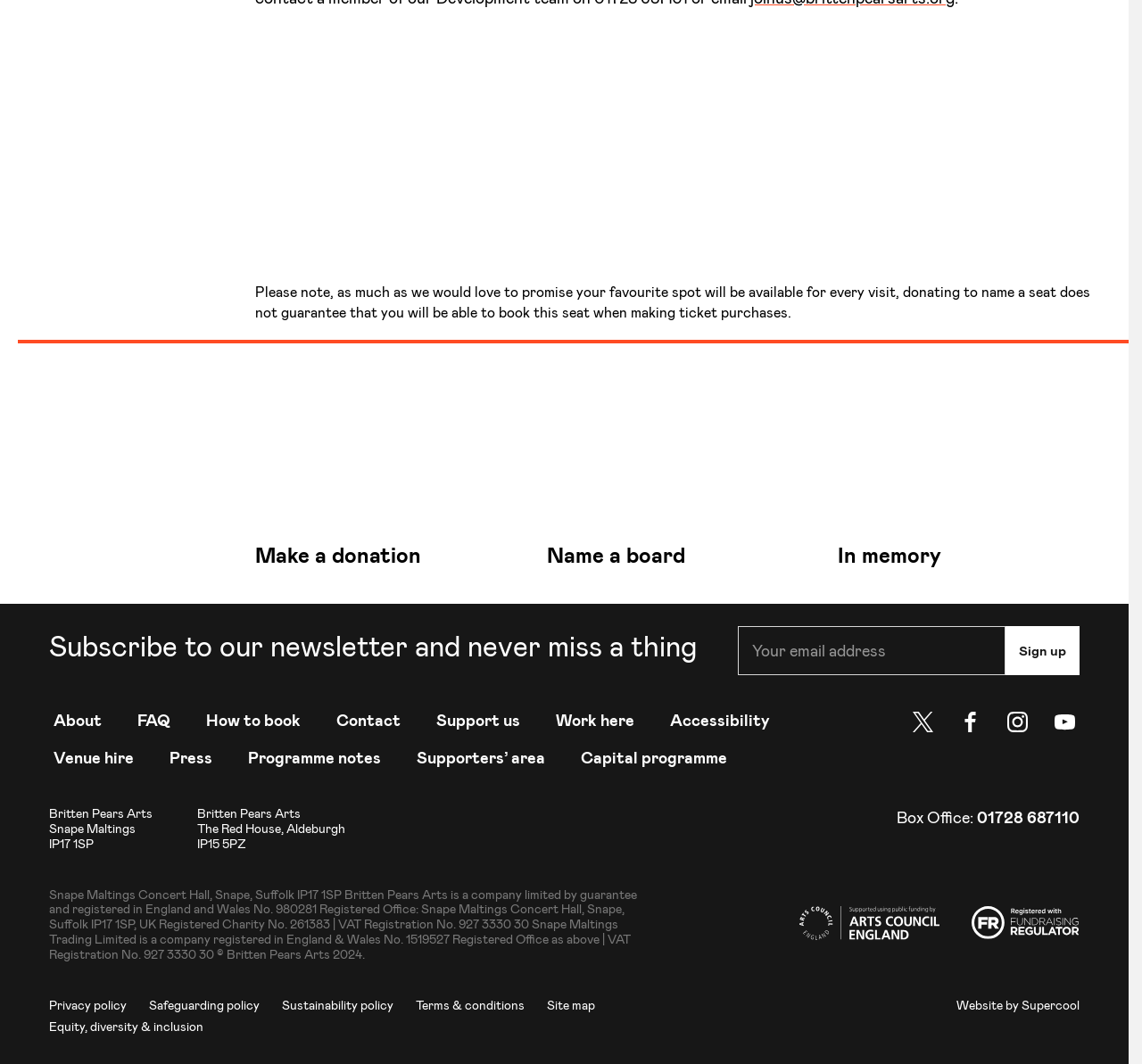How can I subscribe to the newsletter?
Provide an in-depth and detailed explanation in response to the question.

I found the answer by looking at the 'Mailing list' section of the webpage, where it asks for the email address and has a 'Sign up' button.